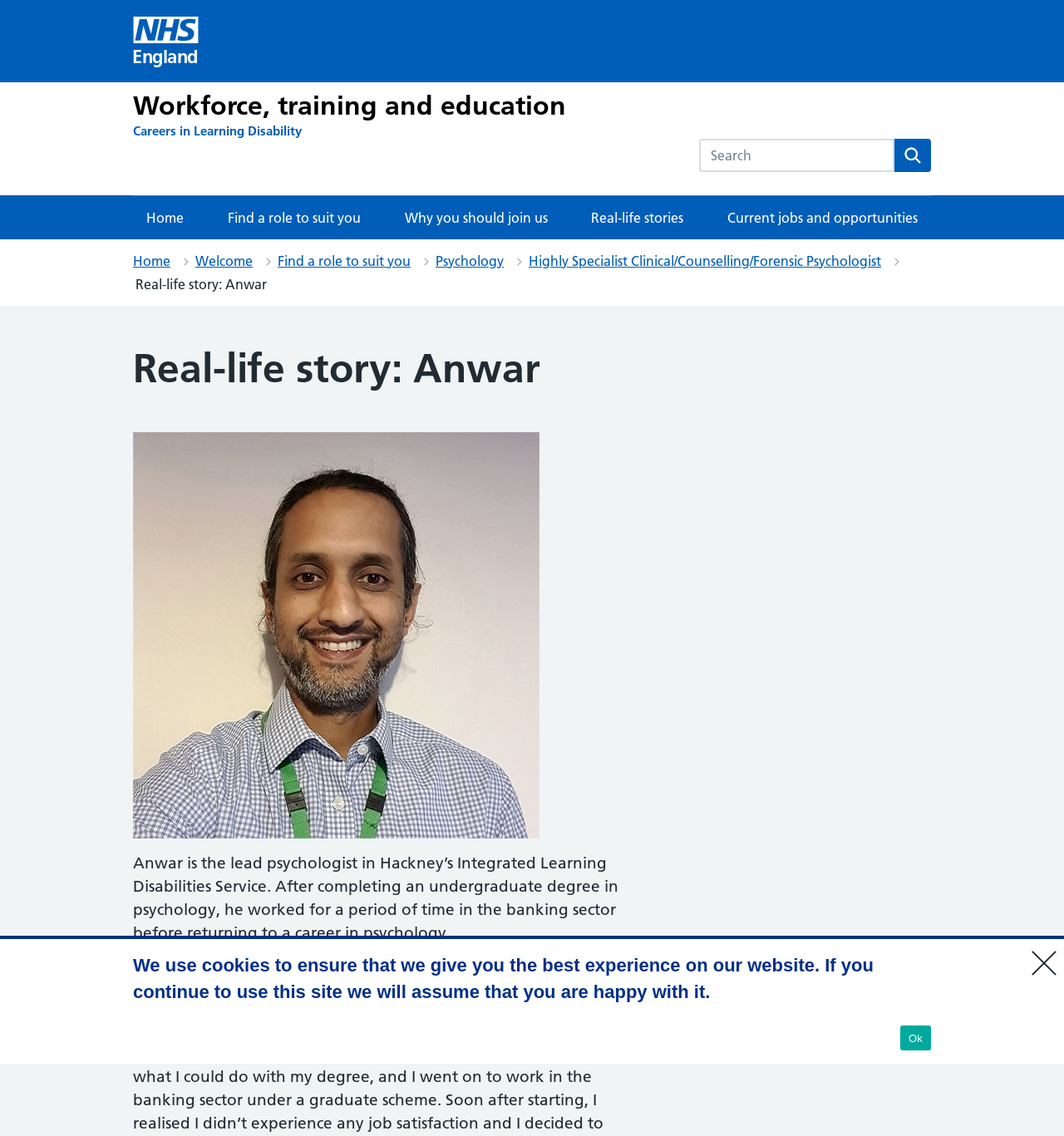What did Anwar do before pursuing a career in psychology?
Based on the image, answer the question in a detailed manner.

I found this answer by reading the text description of Anwar, which states 'he worked for a period of time in the banking sector before returning to a career in psychology'.